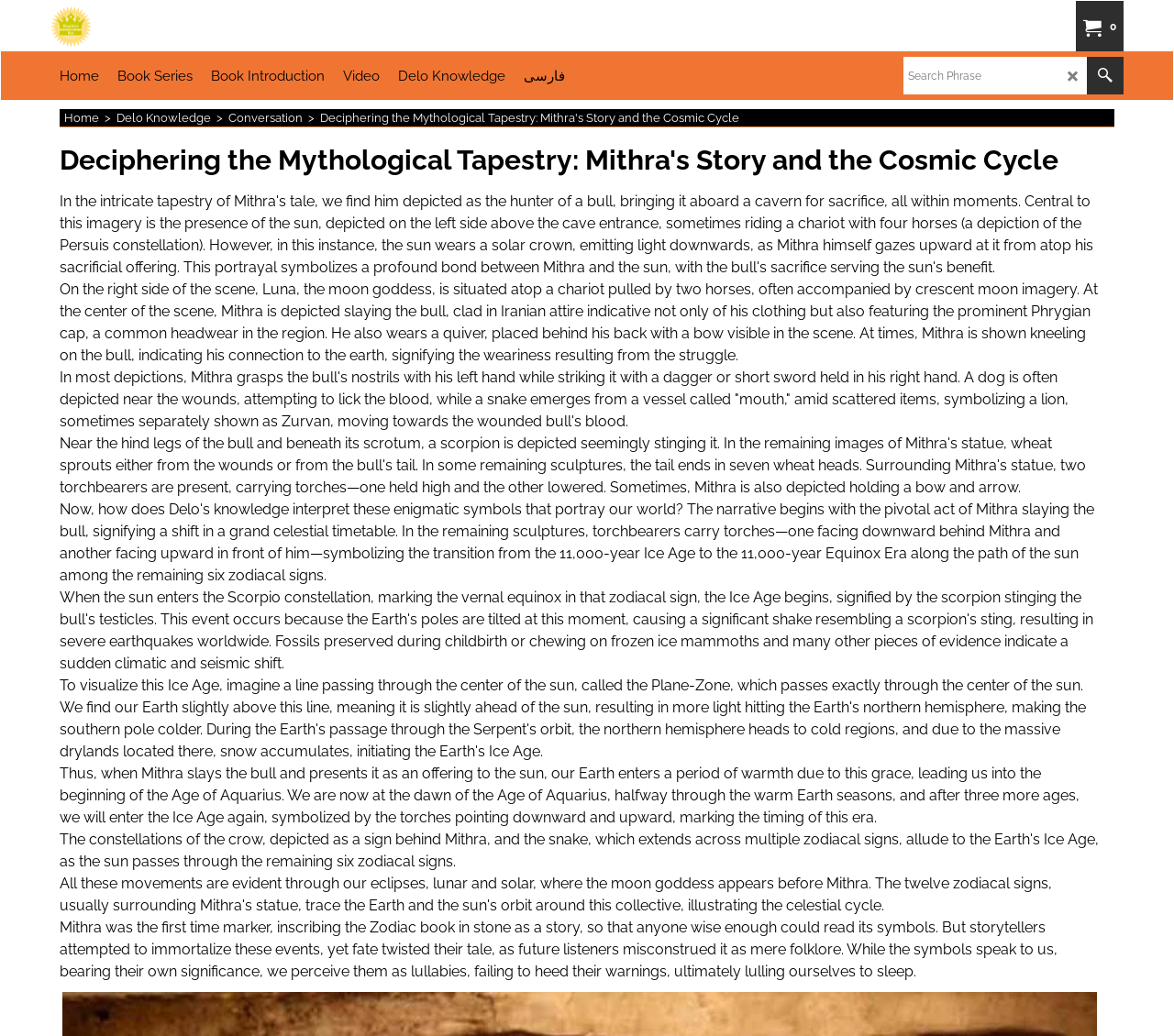Give a succinct answer to this question in a single word or phrase: 
How many paragraphs are there in the main article?

4